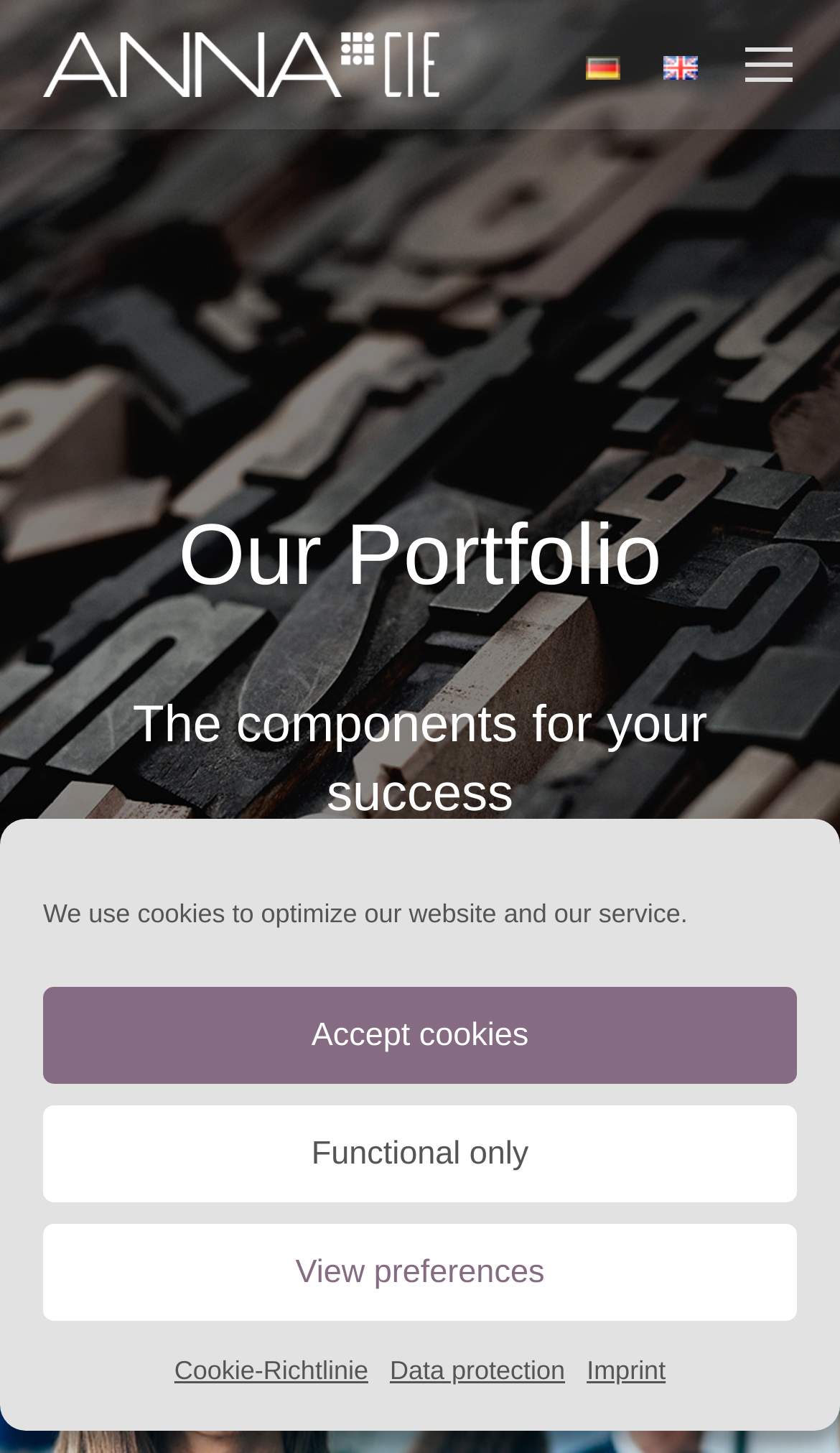What is the purpose of the website?
Analyze the screenshot and provide a detailed answer to the question.

Based on the webpage's content, it appears that the website is focused on providing Female Leadership Development Programs for talented female leaders, as indicated by the 'Our Portfolio' heading and the description of the programs.